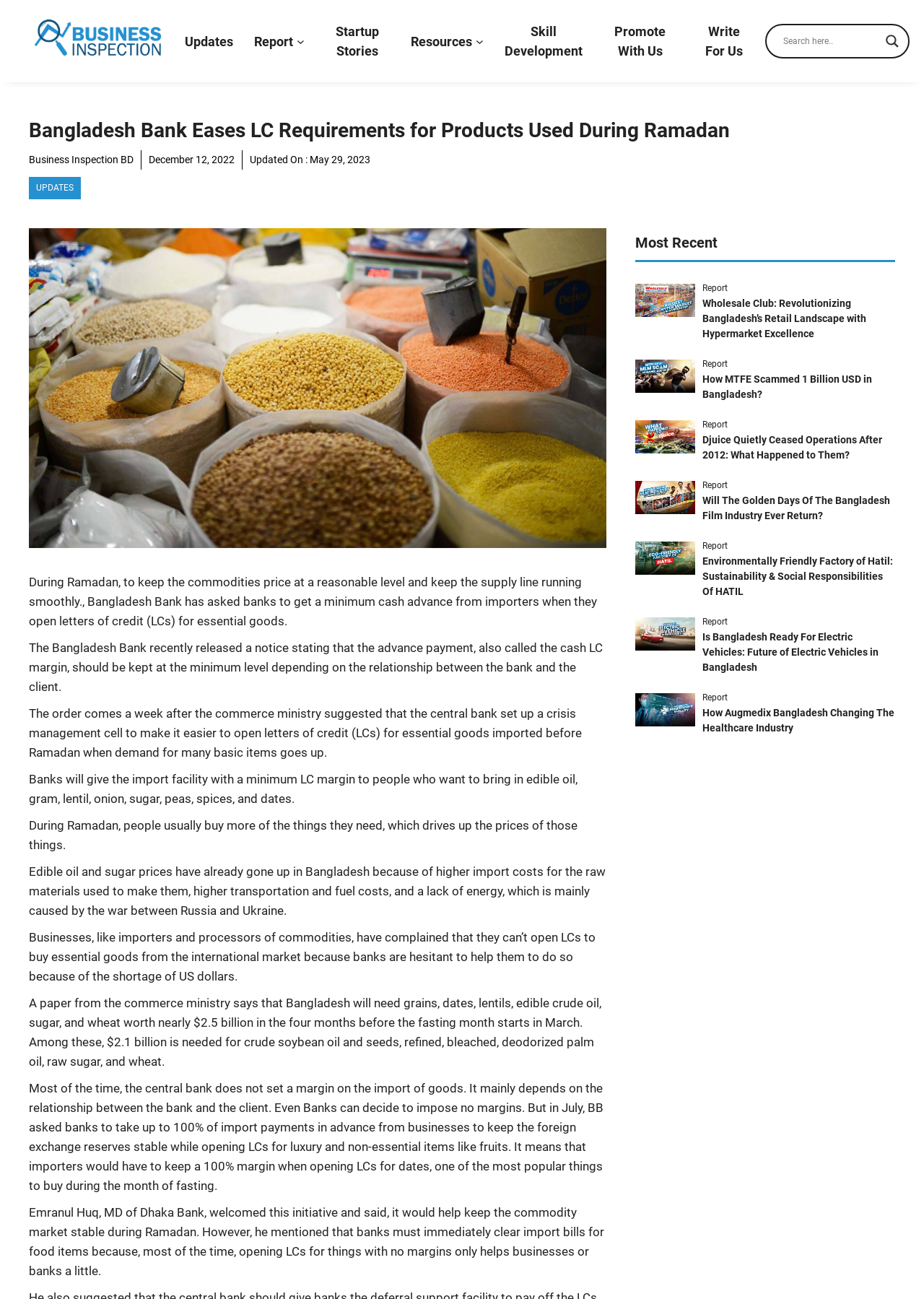What is the current issue faced by importers?
Using the image, respond with a single word or phrase.

Shortage of US dollars